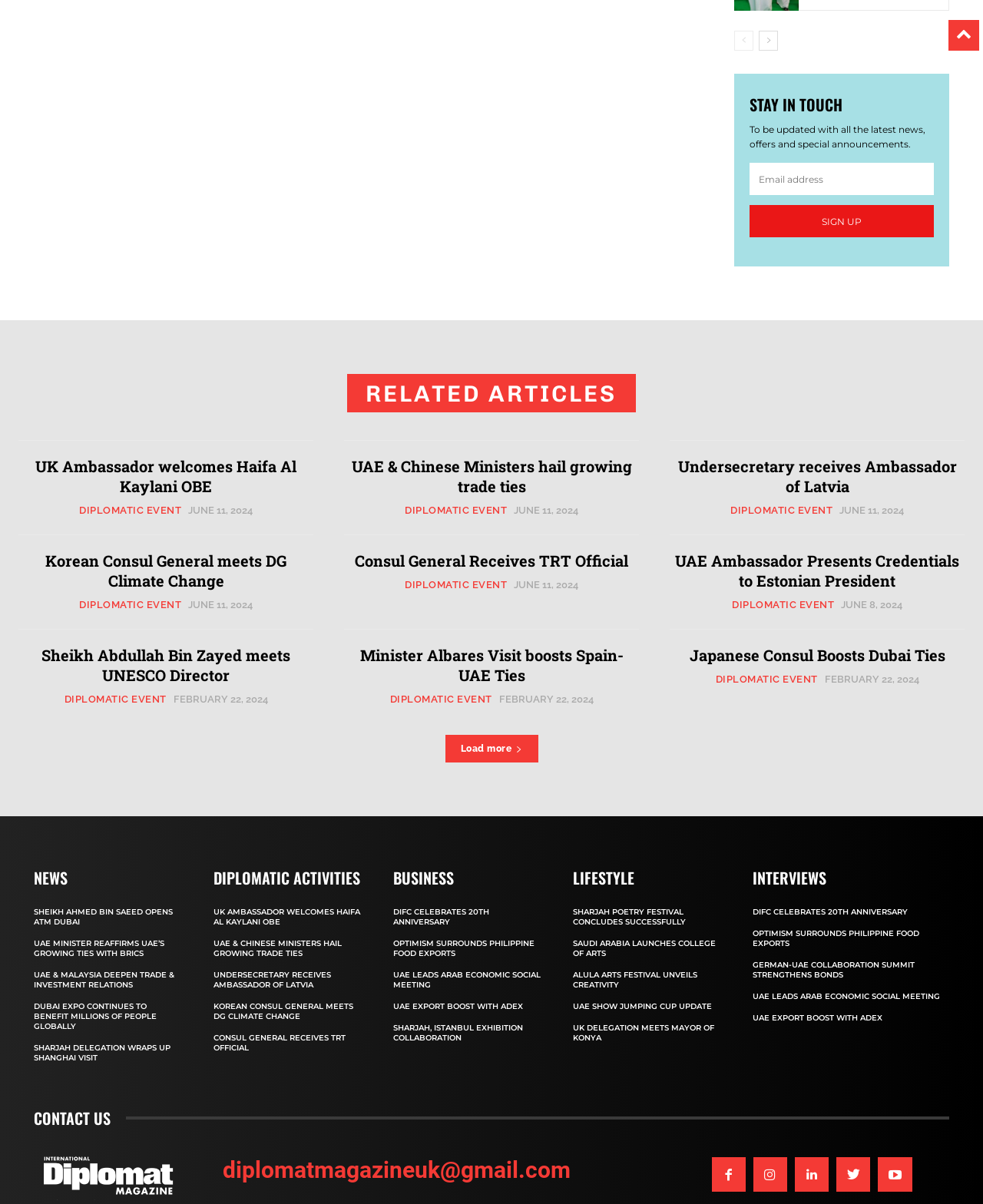What category does the 'DIFC CELEBRATES 20TH ANNIVERSARY' article belong to?
Please answer the question with a detailed and comprehensive explanation.

The 'DIFC CELEBRATES 20TH ANNIVERSARY' article is listed under the 'BUSINESS' category, which suggests that it is related to business or financial news.